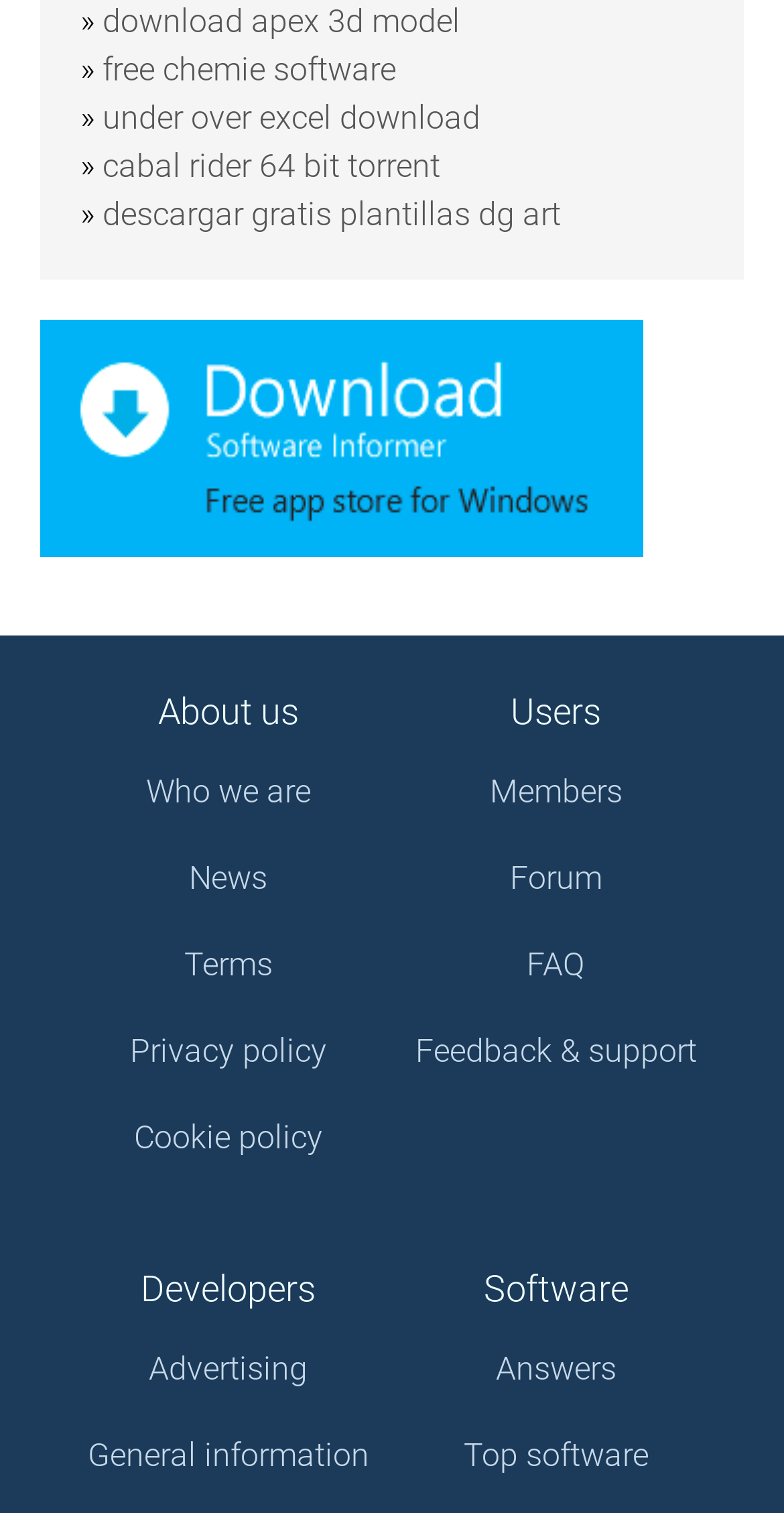Please find and report the bounding box coordinates of the element to click in order to perform the following action: "download software informer client". The coordinates should be expressed as four float numbers between 0 and 1, in the format [left, top, right, bottom].

[0.051, 0.349, 0.821, 0.374]